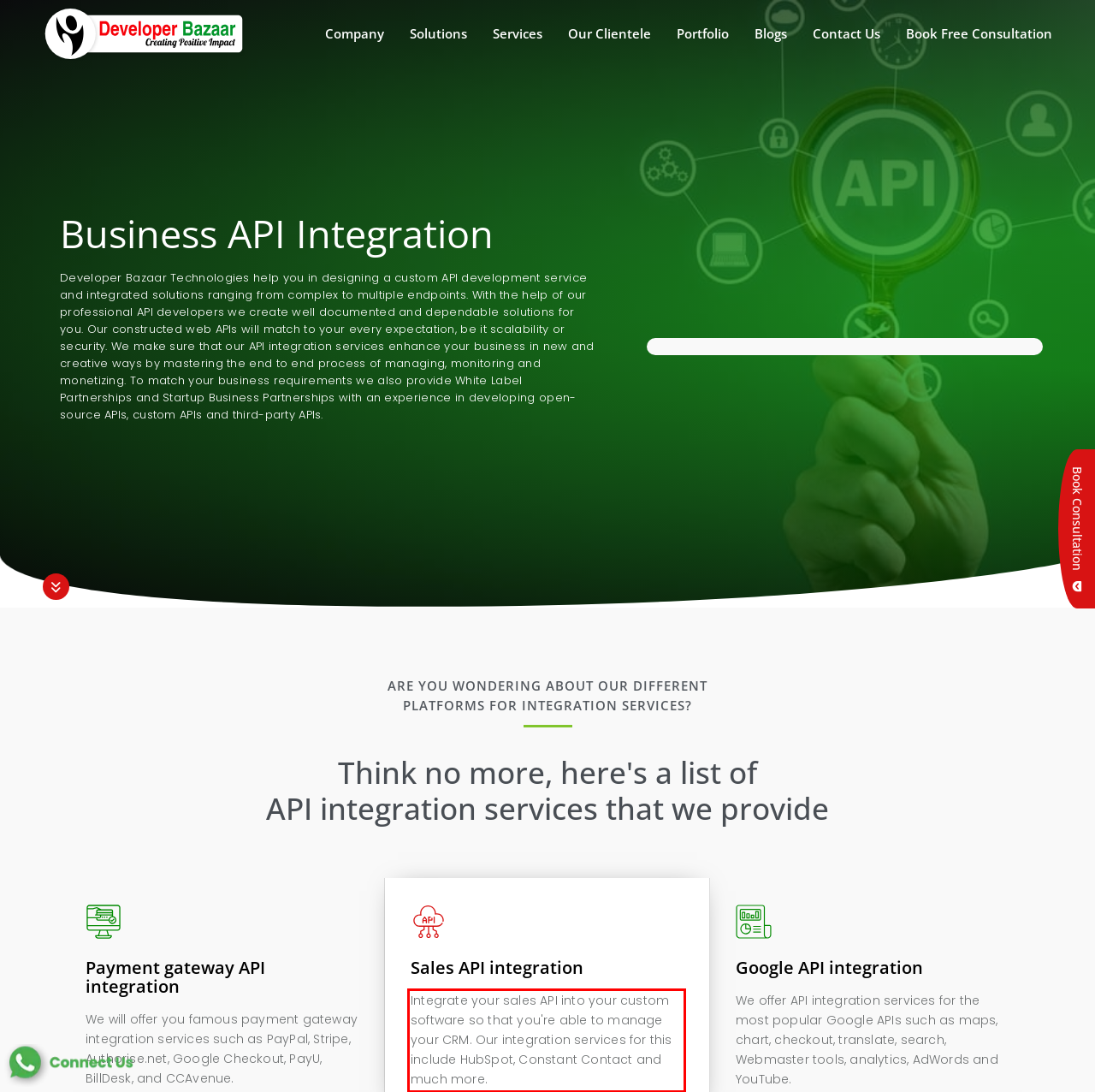Examine the webpage screenshot and use OCR to obtain the text inside the red bounding box.

Integrate your sales API into your custom software so that you're able to manage your CRM. Our integration services for this include HubSpot, Constant Contact and much more.